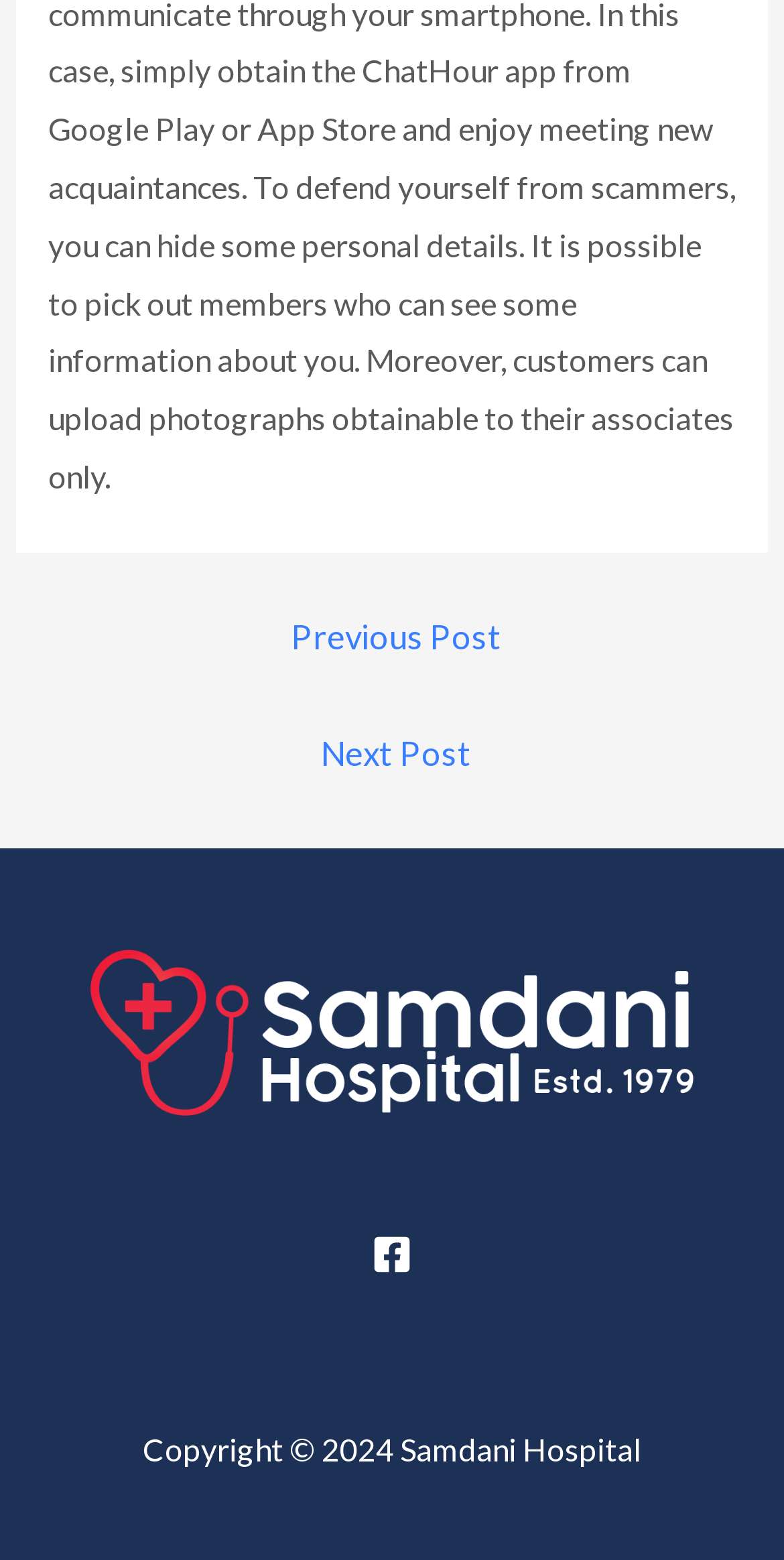Identify the bounding box coordinates of the HTML element based on this description: "Next Post →".

[0.027, 0.462, 0.984, 0.511]